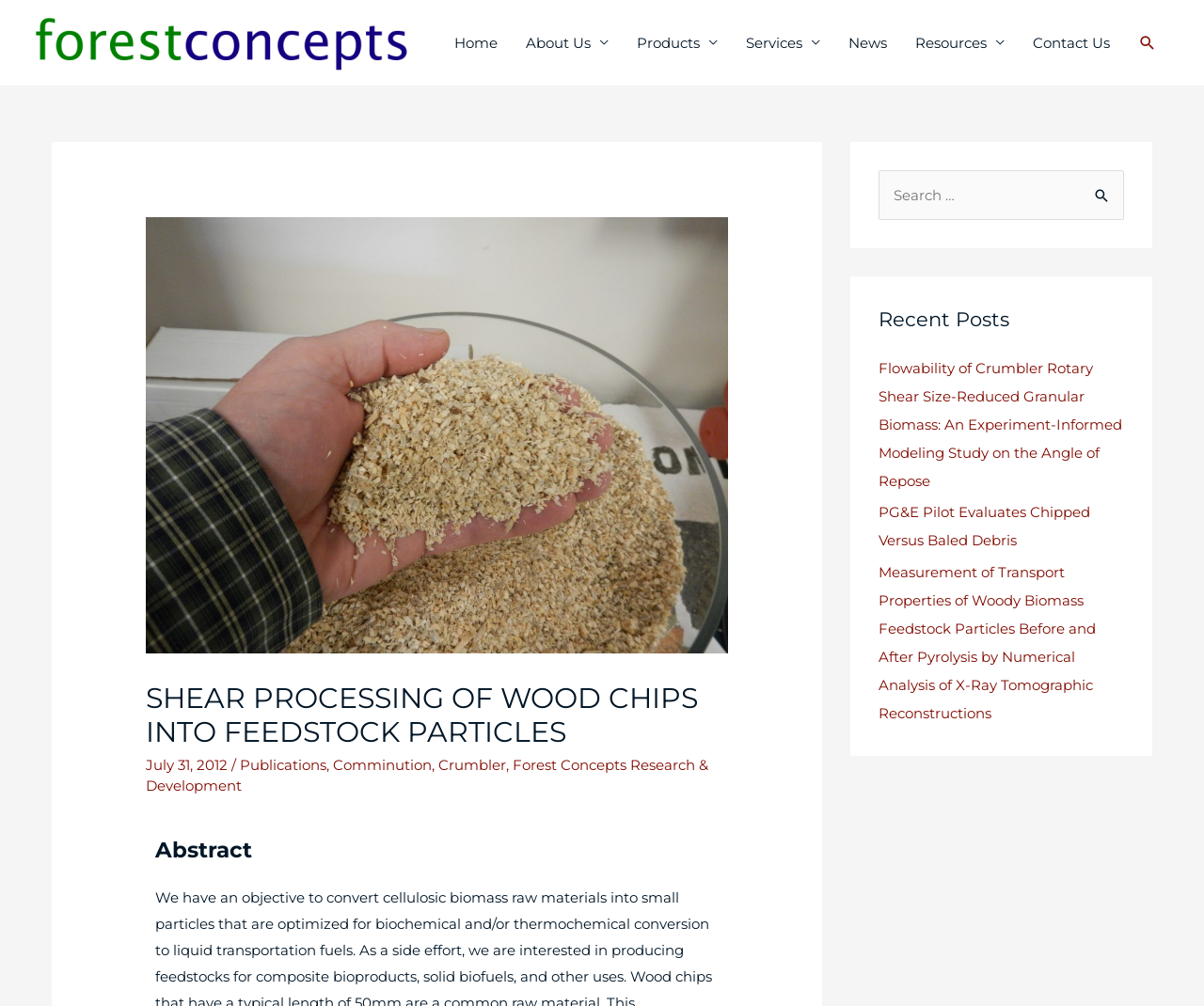Determine the bounding box coordinates of the section to be clicked to follow the instruction: "Click on the 'Contact Us' link". The coordinates should be given as four float numbers between 0 and 1, formatted as [left, top, right, bottom].

[0.846, 0.014, 0.934, 0.071]